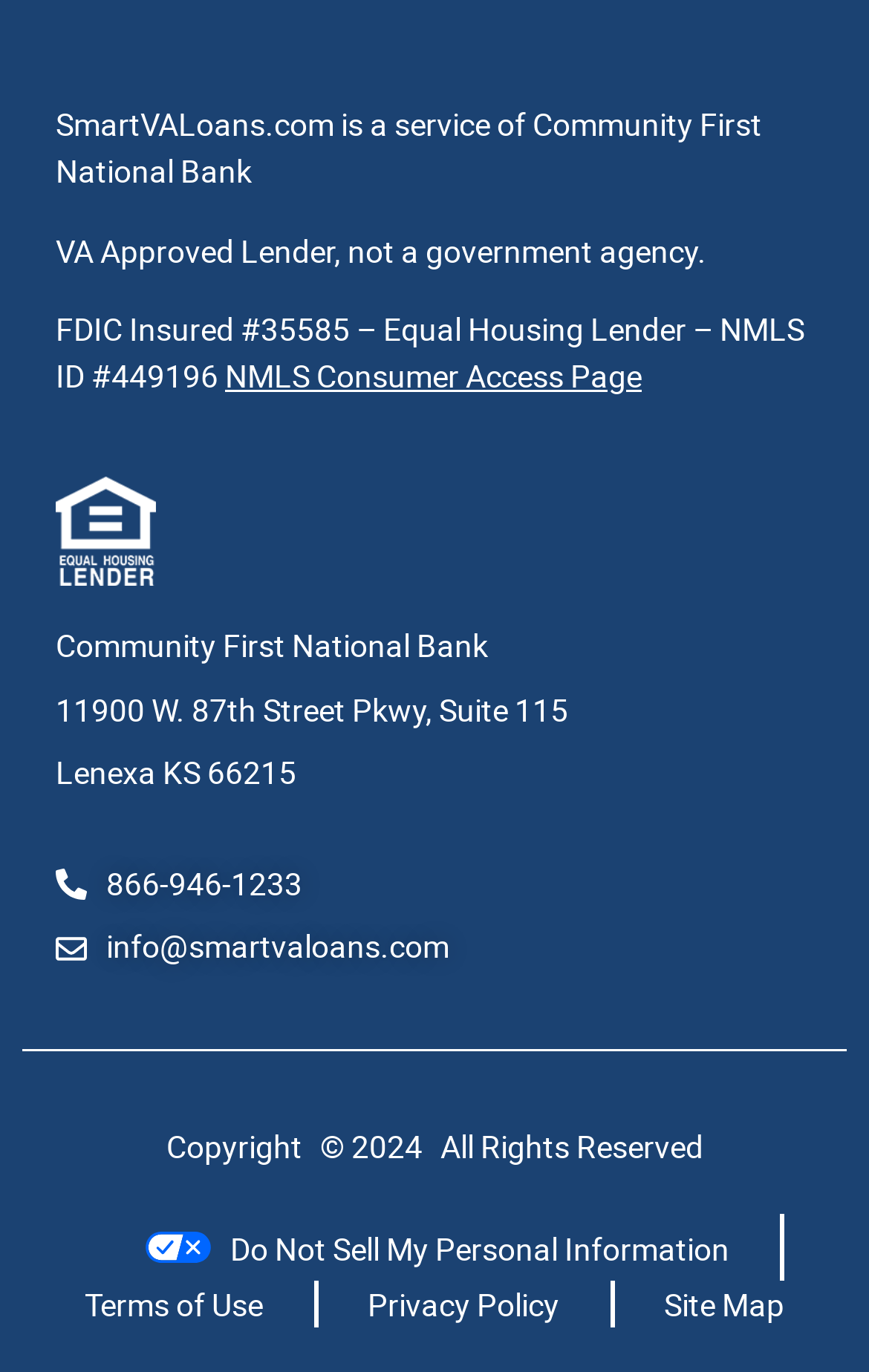What is the NMLS ID of the lender?
Provide a detailed and well-explained answer to the question.

I found the NMLS ID by looking at the text that says '– Equal Housing Lender – NMLS ID #449196'.